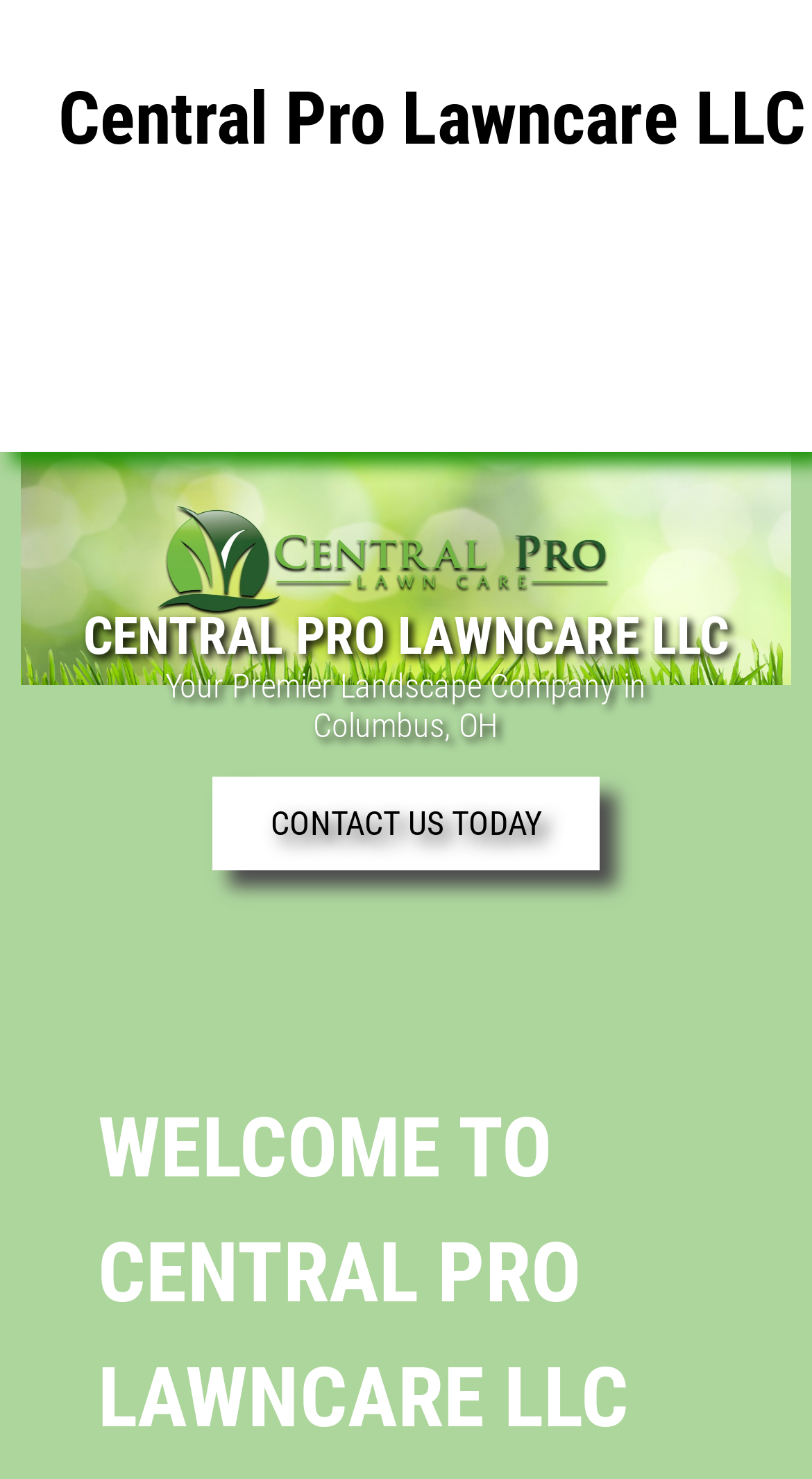Generate a thorough description of the webpage.

The webpage is about Central Pro Lawncare LLC, a landscape maintenance company based in Columbus, OH 43229. At the top left, there is a link to the company's name, "Central Pro Lawncare LLC". Next to it, there is a phone number link, "Phone (614) 412-5178", accompanied by a small phone icon. 

Below these elements, there is a horizontal menu bar with 7 links: "Home", "Lawn Care Service", "Yard Cleanup", "Tree Trimming", "Mulching", "Reviews", and "Gallery", followed by "Contact" at the end. These links are evenly spaced and aligned horizontally.

On the right side of the page, there is a large heading that reads "CENTRAL PRO LAWNCARE LLC". Below it, there is a paragraph of text that describes the company as "Your Premier Landscape Company in Columbus, OH". 

Further down, there is a prominent call-to-action link, "CONTACT US TODAY", and finally, a large heading that welcomes visitors to Central Pro Lawncare LLC, taking up most of the bottom section of the page.